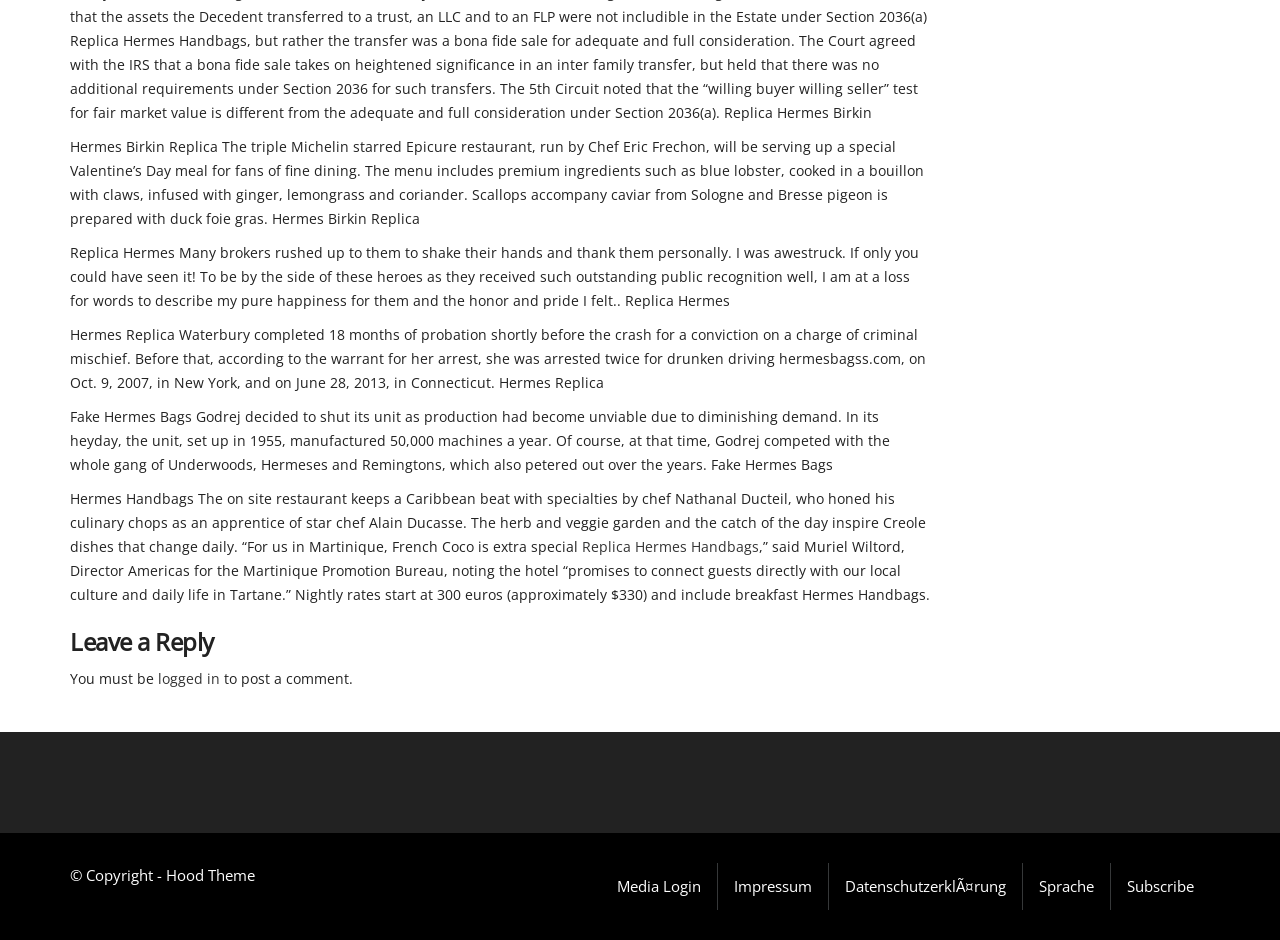Locate the bounding box of the UI element based on this description: "admin". Provide four float numbers between 0 and 1 as [left, top, right, bottom].

None